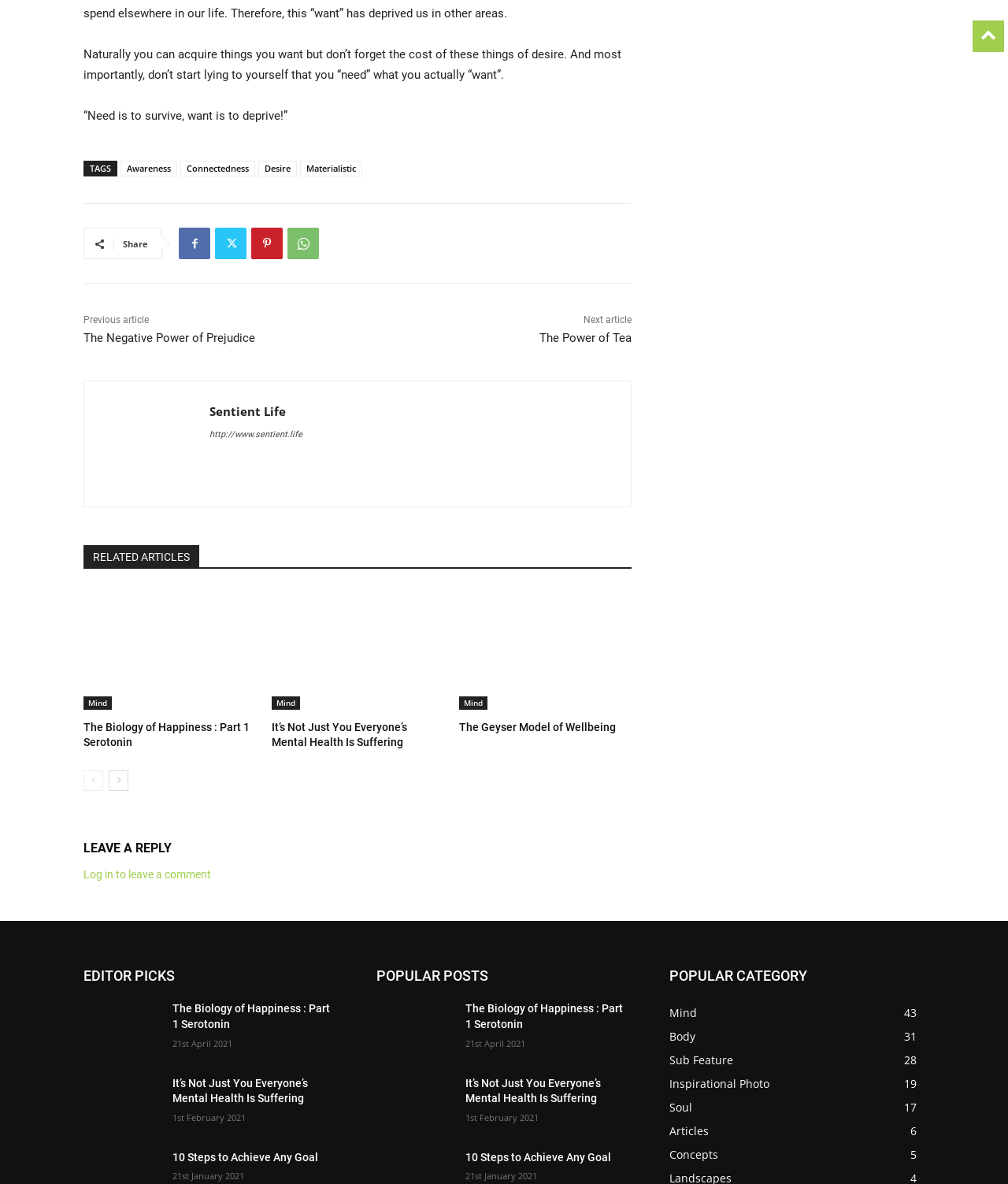Can you determine the bounding box coordinates of the area that needs to be clicked to fulfill the following instruction: "Click on the 'Awareness' tag"?

[0.12, 0.136, 0.176, 0.149]